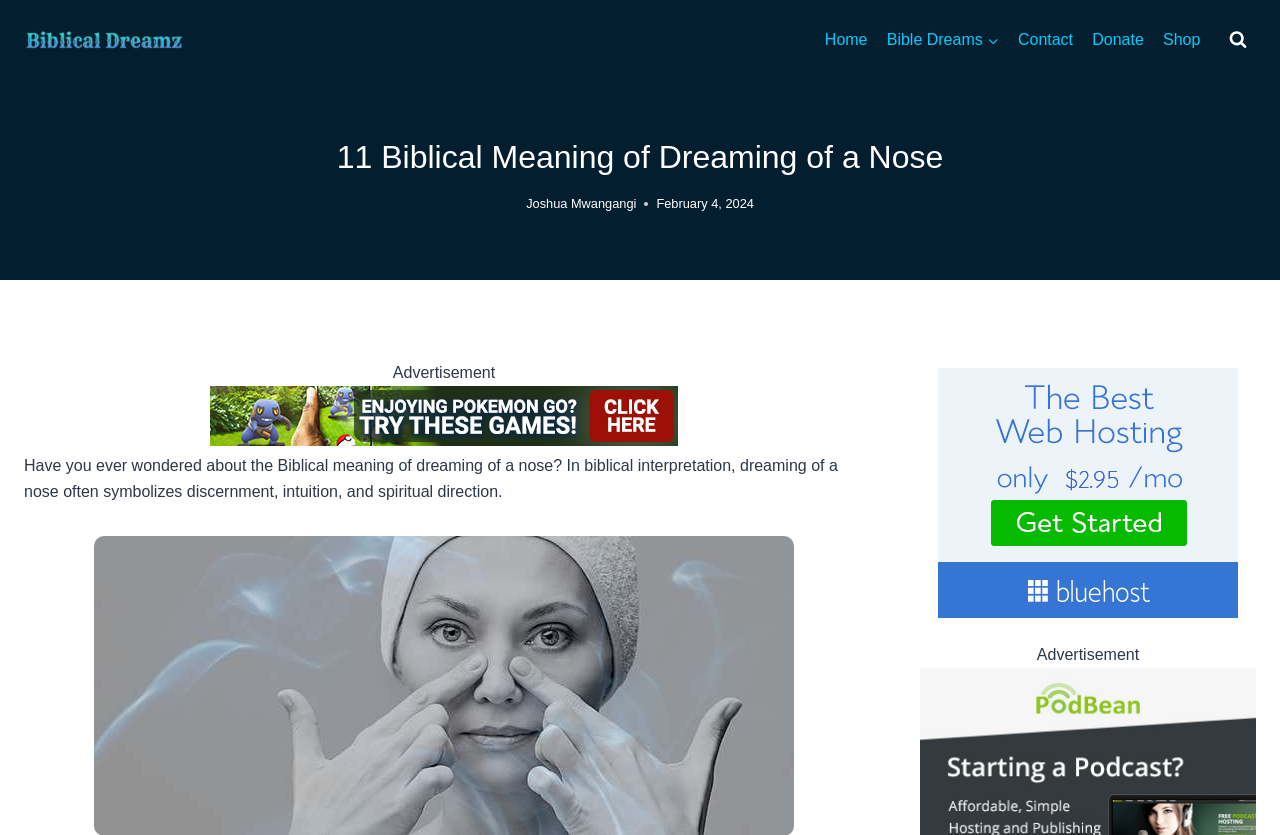What is the company advertised in the figure?
Using the image, provide a concise answer in one word or a short phrase.

Bluehost